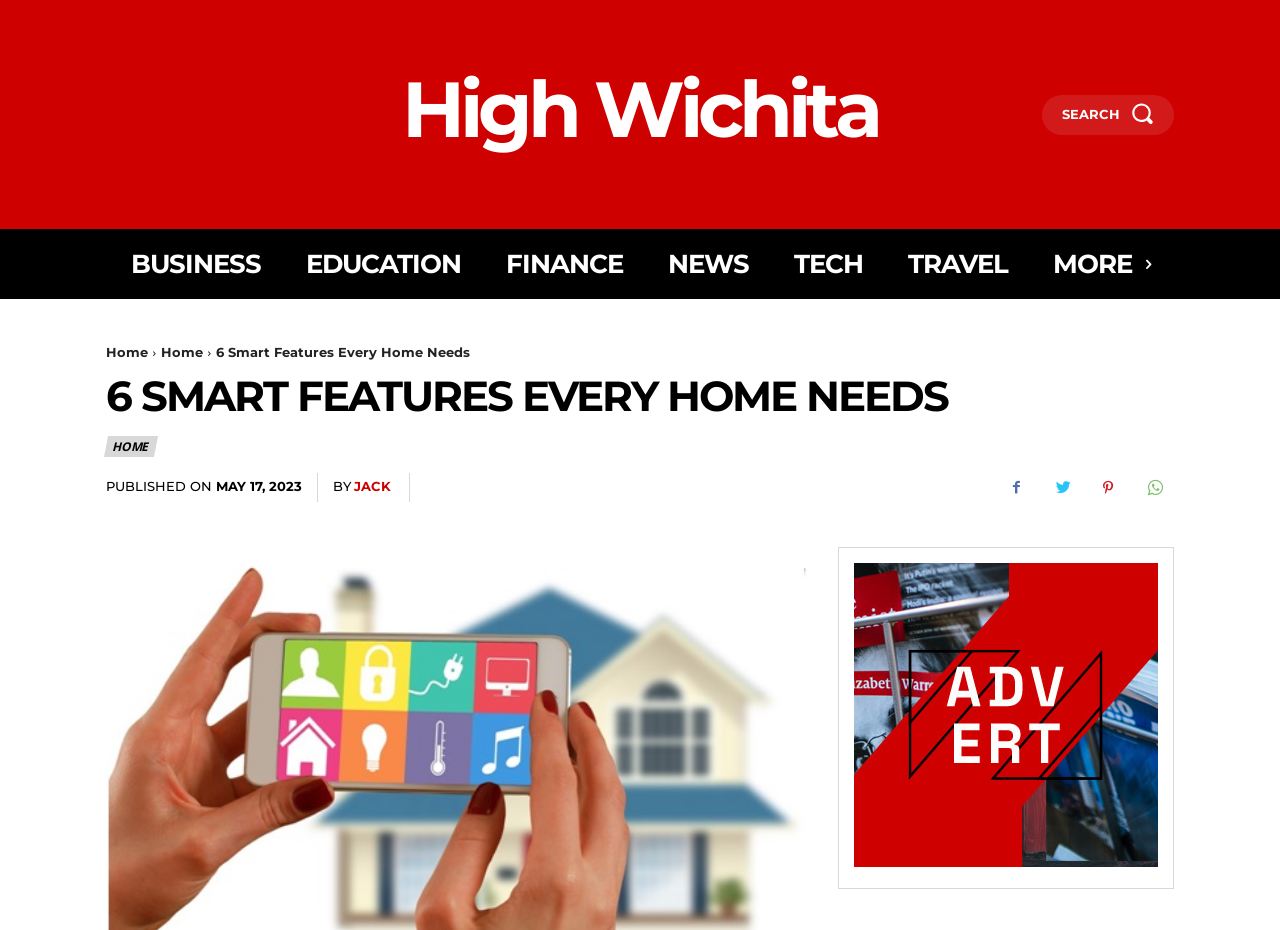Provide a thorough description of this webpage.

This webpage appears to be an article about smart home features. At the top, there is a header section with several links, including "High Wichita", "SEARCH", "BUSINESS", "EDUCATION", "FINANCE", "NEWS", "TECH", and "TRAVEL". The "SEARCH" link has an accompanying image. Below the header section, there is a main content area with a heading that reads "6 SMART FEATURES EVERY HOME NEEDS". 

To the left of the heading, there are three links labeled "Home". Below the heading, there is a publication date "MAY 17, 2023" and an author's name "JACK". There are also four social media links represented by icons. 

On the right side of the page, there is a large image that takes up most of the vertical space. The image is labeled "spot_img". At the very top of the page, there is a link to "High Wichita" and a "MORE" button.